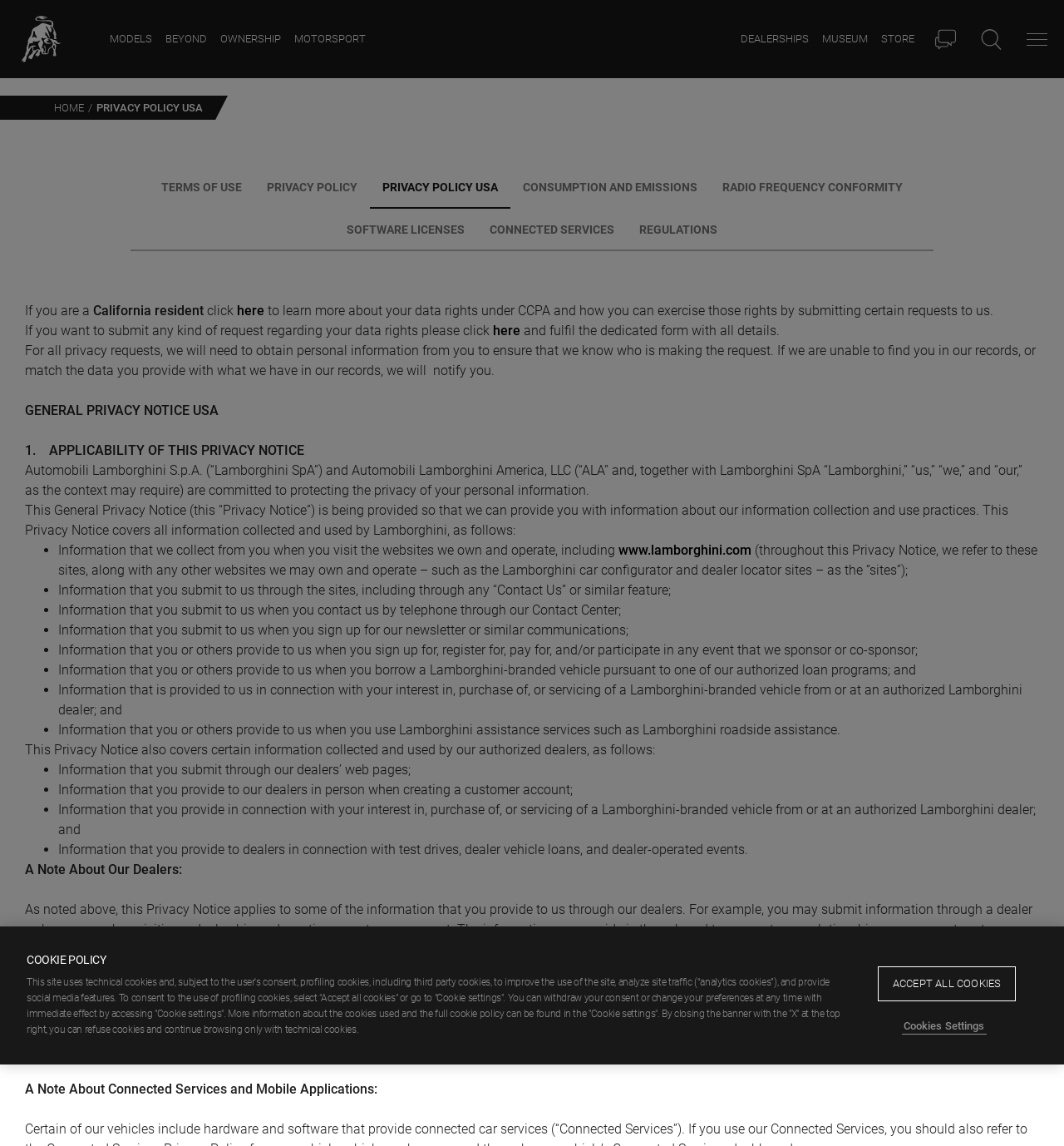Show the bounding box coordinates for the HTML element described as: "parent_node: TRANSITIONS aria-label="Allow animations"".

[0.799, 0.464, 0.836, 0.503]